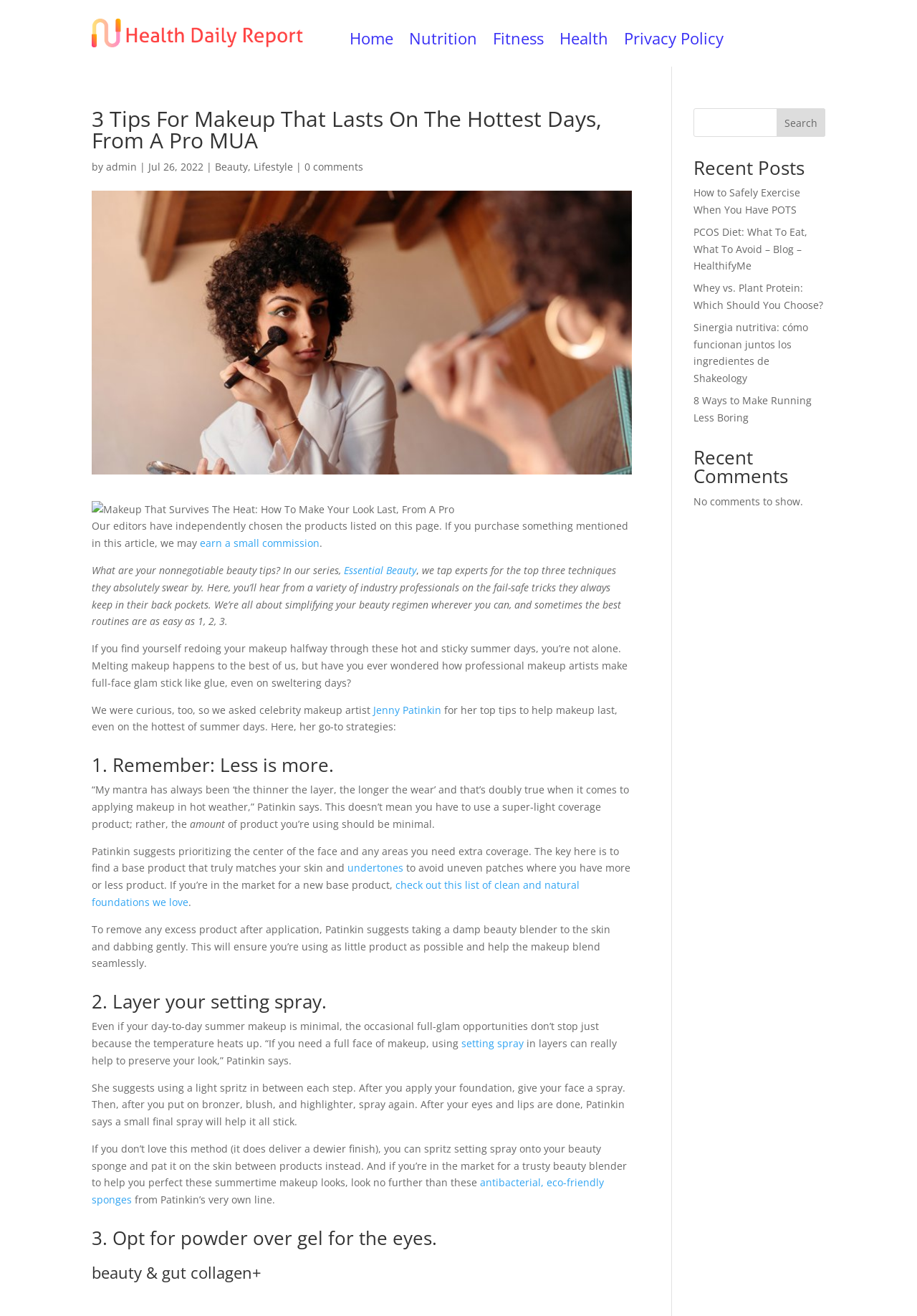Identify the bounding box coordinates for the UI element described as follows: "earn a small commission". Ensure the coordinates are four float numbers between 0 and 1, formatted as [left, top, right, bottom].

[0.218, 0.408, 0.348, 0.418]